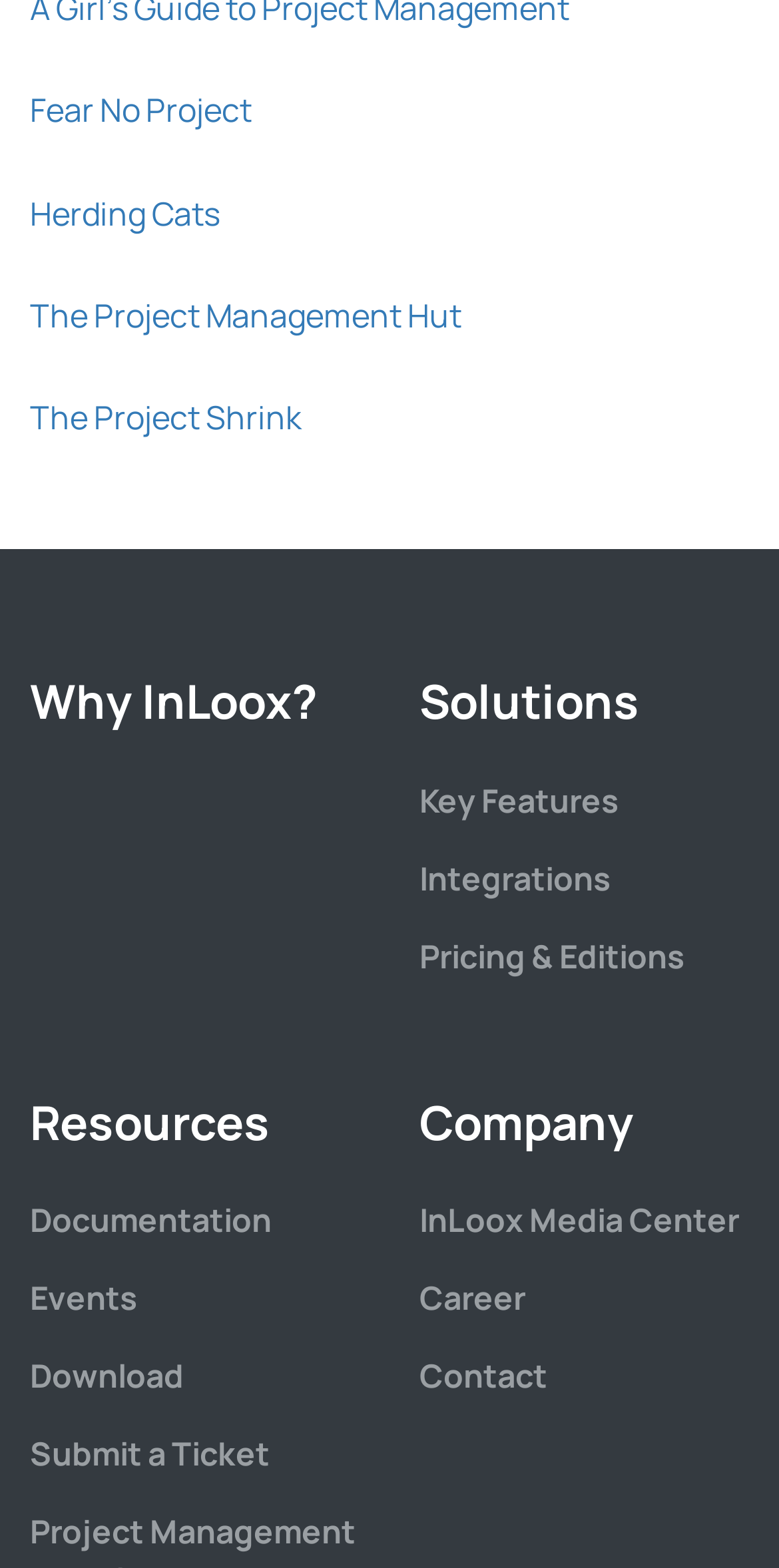Given the description of a UI element: "Why InLoox?", identify the bounding box coordinates of the matching element in the webpage screenshot.

[0.038, 0.427, 0.408, 0.468]